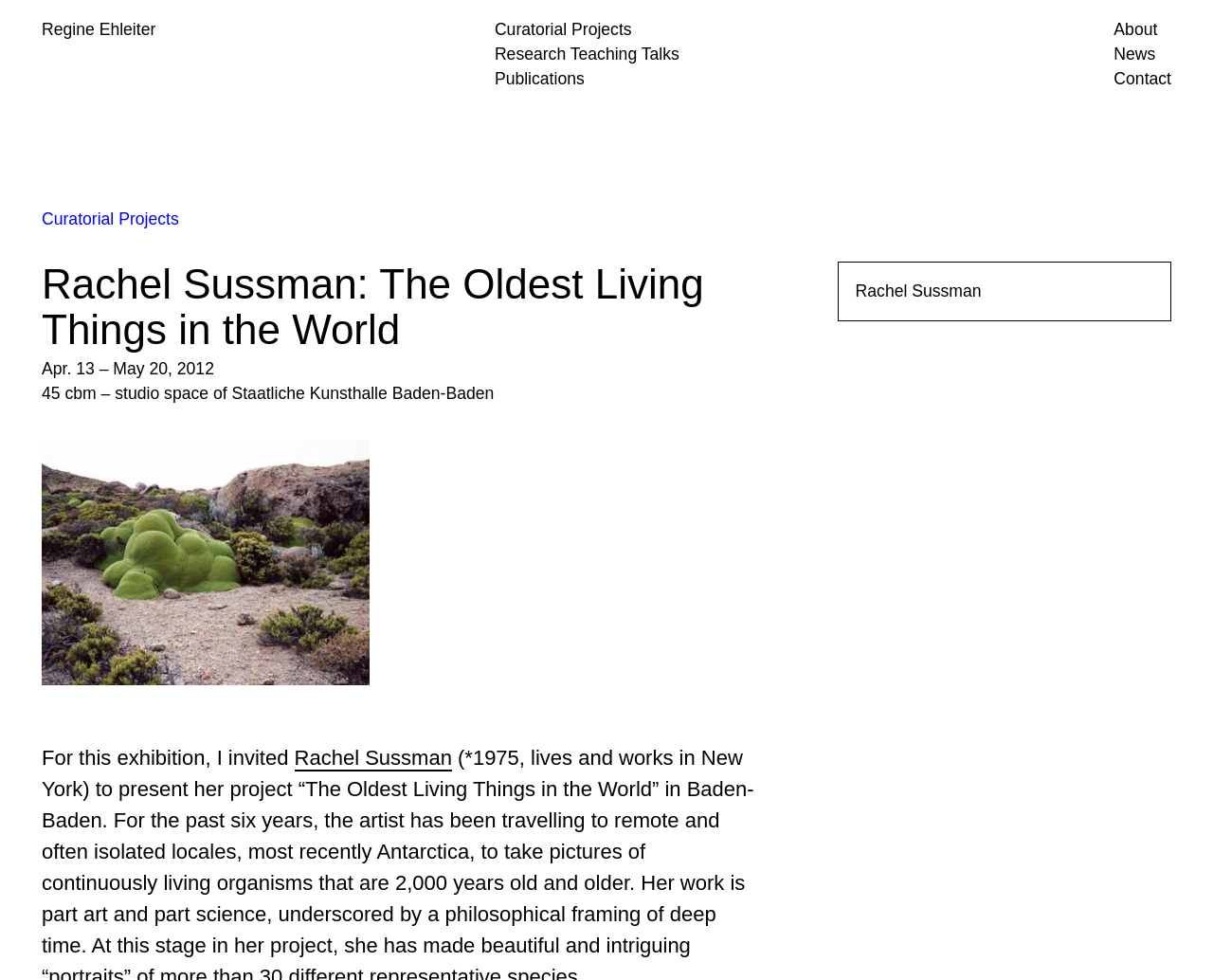Analyze and describe the webpage in a detailed narrative.

The webpage is about Regine Ehleiter and Rachel Sussman's exhibition, "The Oldest Living Things in the World". At the top left, there are several links, including "Regine Ehleiter", "Curatorial Projects", "Research Teaching Talks", "Publications", and more. On the top right, there are additional links, such as "About", "News", and "Contact".

Below the top links, there is a main section that takes up most of the page. Within this section, there is a heading that reads "Curatorial Projects". Below this heading, there is a subheading that reads "Rachel Sussman: The Oldest Living Things in the World", accompanied by a date range, "Apr. 13 – May 20, 2012", and a location, "45 cbm – studio space of Staatliche Kunsthalle Baden-Baden".

To the right of the subheading, there is a figure that takes up a significant portion of the page. Within this figure, there is an image of Rachel Sussman's artwork, "La Llareta #0308-2B31 (3000+ years old; Atacama Desert, Chile)" from "The Oldest Living Things in the World", accompanied by a descriptive text.

Below the figure, there is a paragraph of text that starts with "For this exhibition, I invited", followed by a link to Rachel Sussman's name. Overall, the webpage appears to be a showcase for Rachel Sussman's exhibition, with details about the exhibition and her artwork.